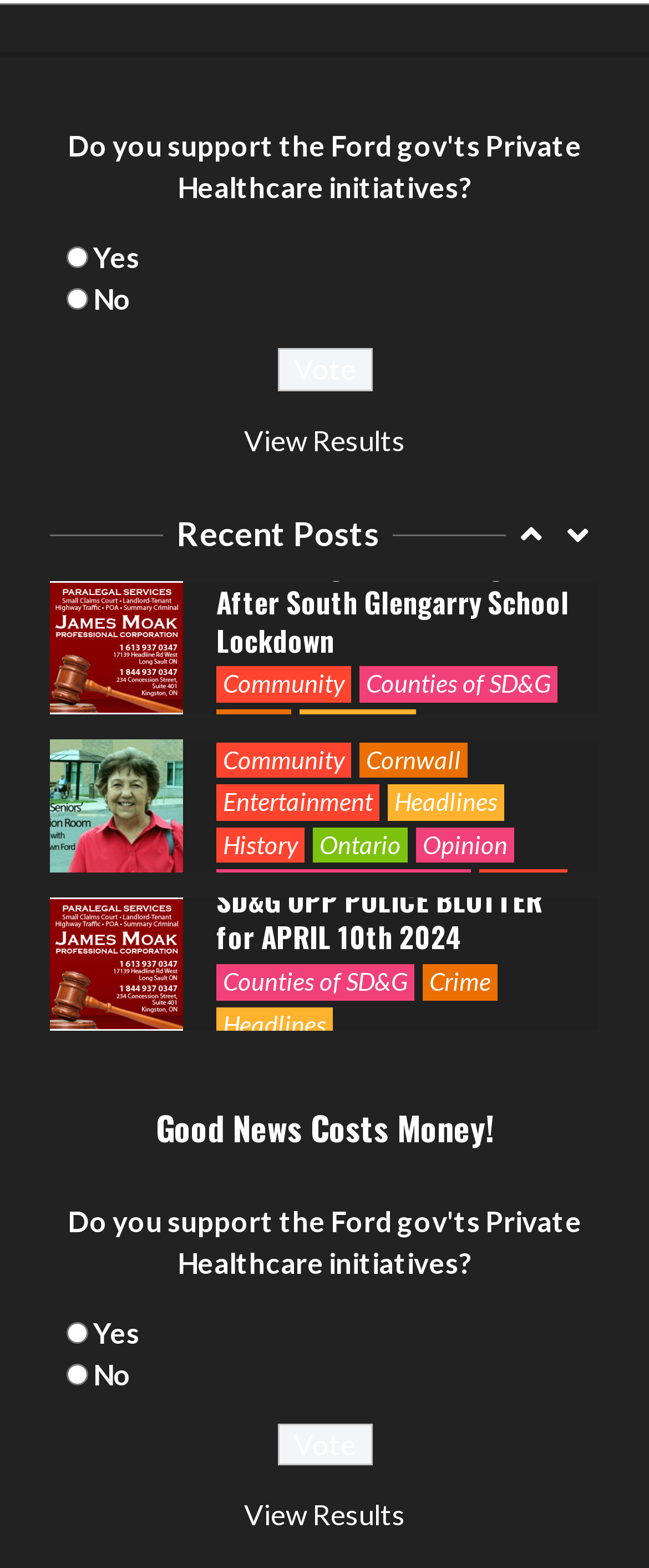What is the category of the link 'Counties of SD&G'?
Refer to the image and give a detailed answer to the query.

The link 'Counties of SD&G' is located among other links with categories such as 'Community', 'Cornwall', and 'Crime', suggesting that it belongs to the 'Community' category.